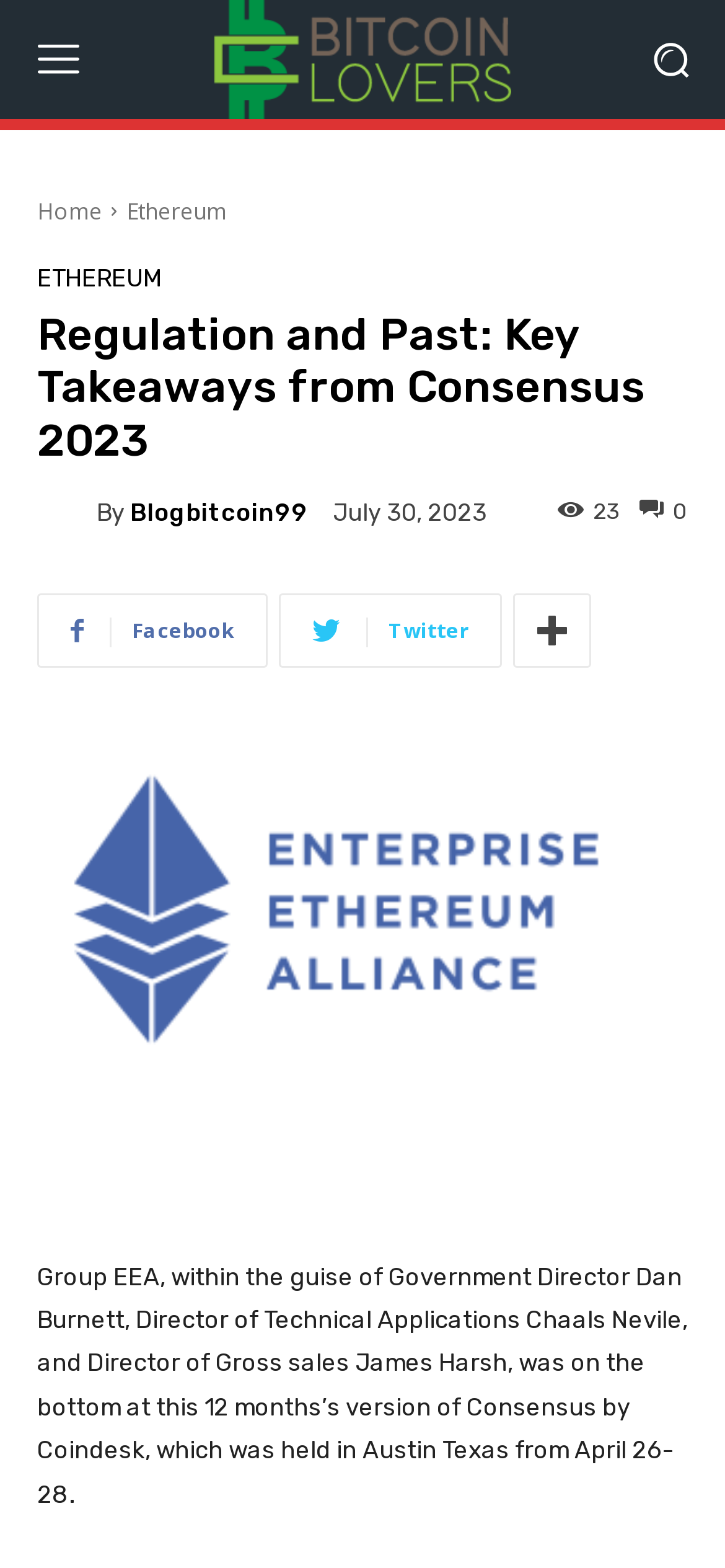Who is the Government Director mentioned in the article?
Could you answer the question in a detailed manner, providing as much information as possible?

The article mentions 'Government Director Dan Burnett' as one of the directors of Group EEA who was present at Consensus 2023.